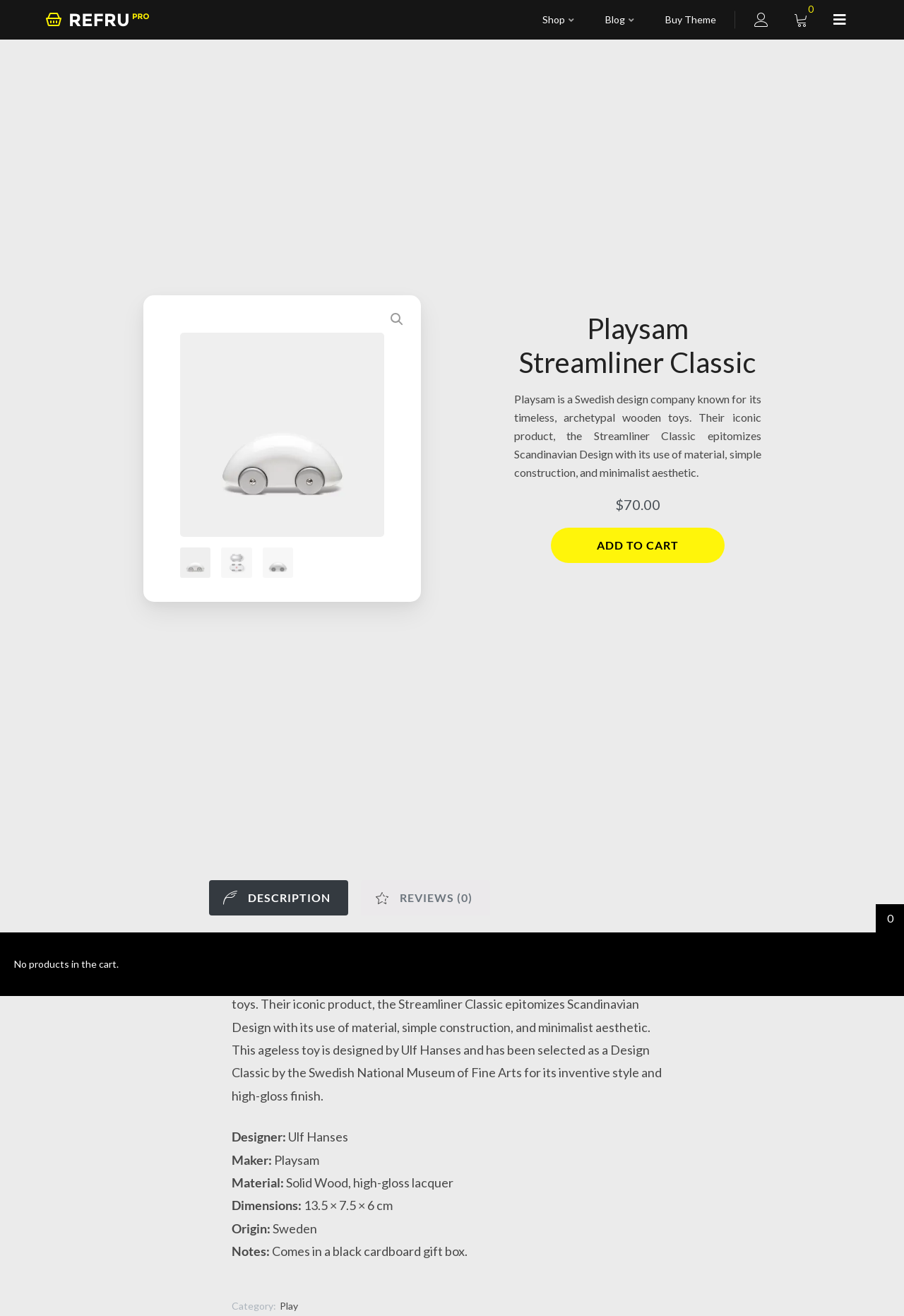Refer to the image and provide an in-depth answer to the question:
What is the category of the product?

I found the category of the product by looking at the static text element with the text 'Category:' and the link 'Play' which are located at the bottom of the page.